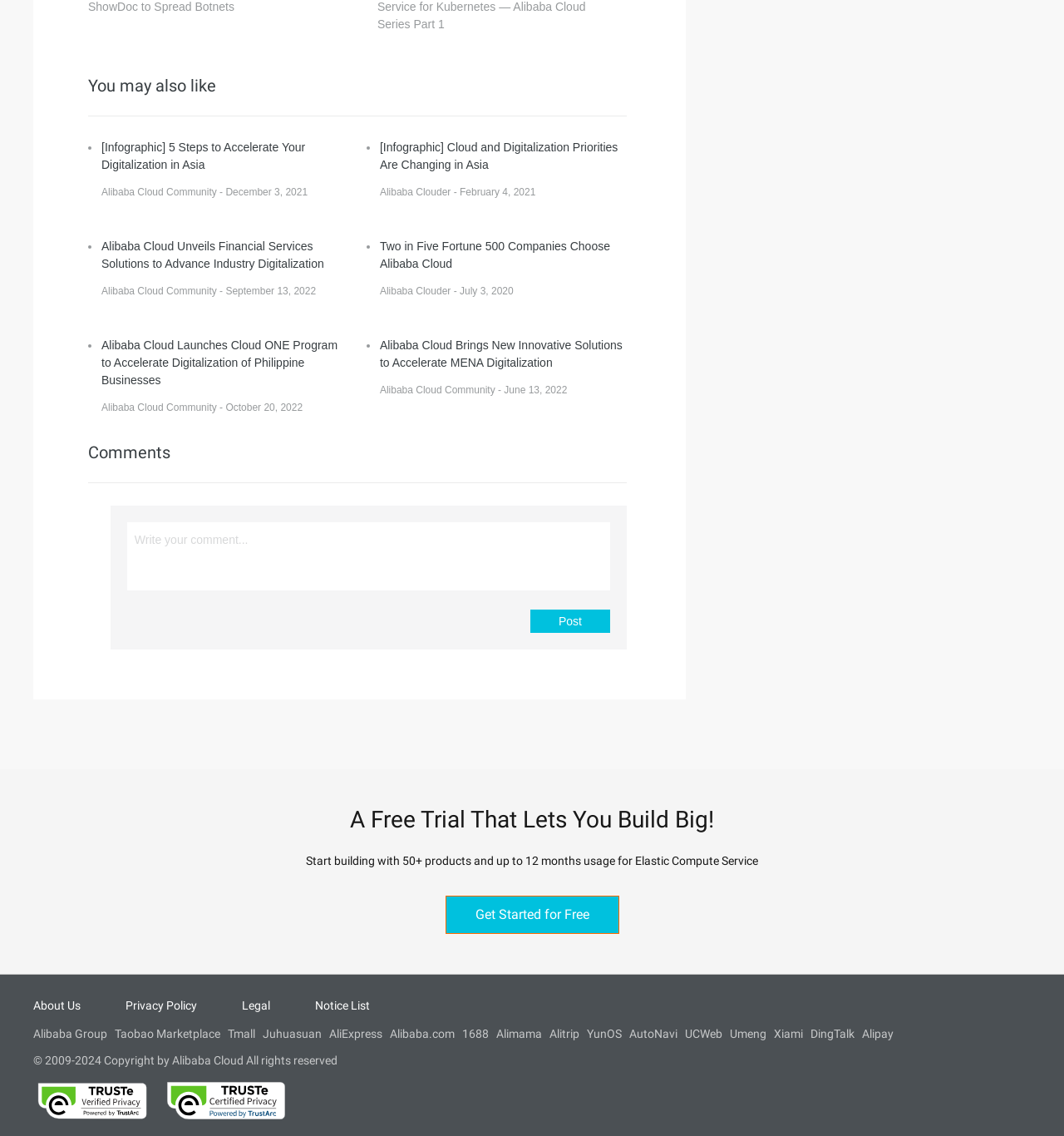Pinpoint the bounding box coordinates of the clickable area needed to execute the instruction: "Click on the 'About Us' link". The coordinates should be specified as four float numbers between 0 and 1, i.e., [left, top, right, bottom].

[0.031, 0.879, 0.076, 0.891]